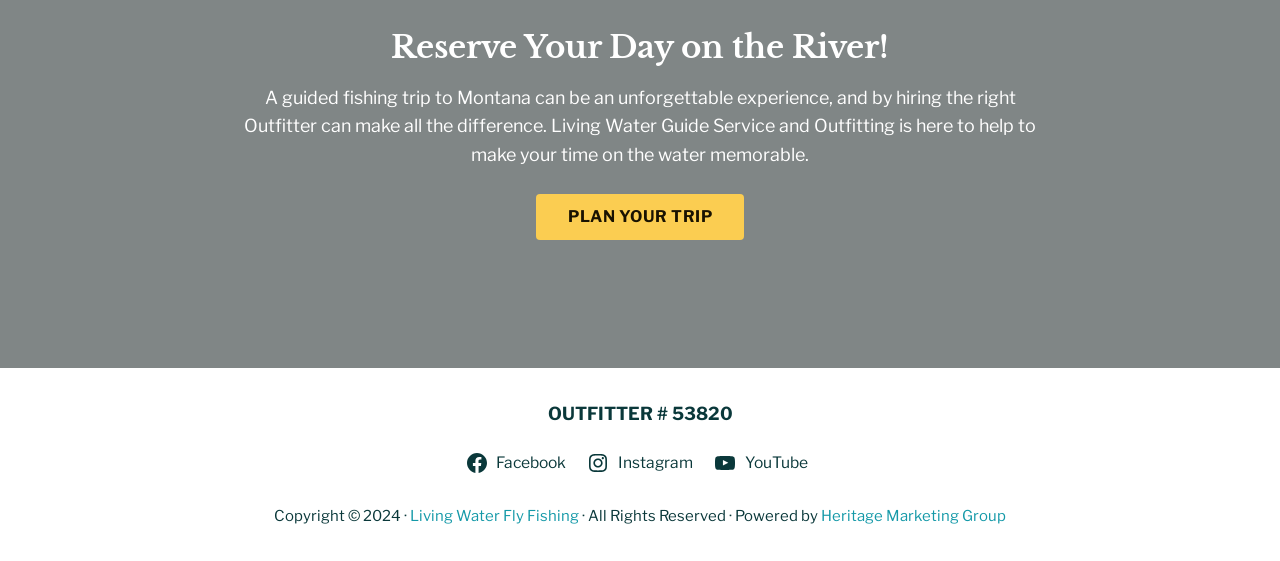What social media platforms is Living Water Guide Service on? From the image, respond with a single word or brief phrase.

Facebook, Instagram, YouTube